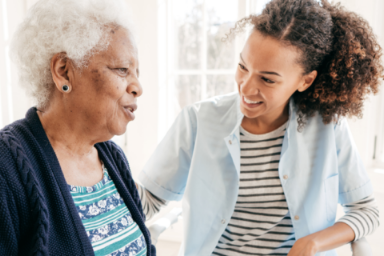What is the caregiver wearing over their striped top?
Using the details shown in the screenshot, provide a comprehensive answer to the question.

According to the caption, the caregiver is wearing a 'light blue shirt over a striped top', which implies that the light blue shirt is the outer layer of clothing.